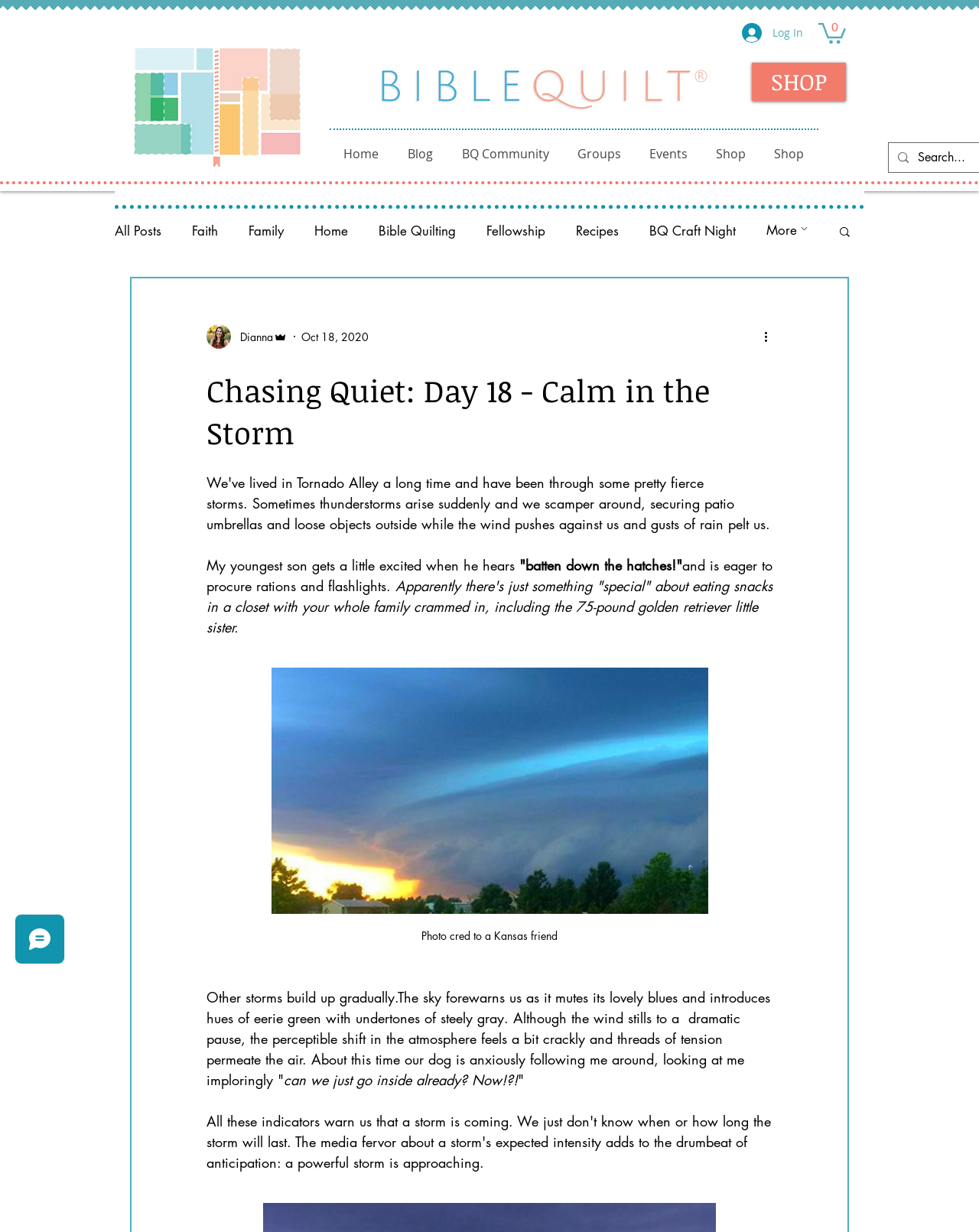What is the category of the blog post with the link 'Faith'?
Answer with a single word or phrase, using the screenshot for reference.

Faith